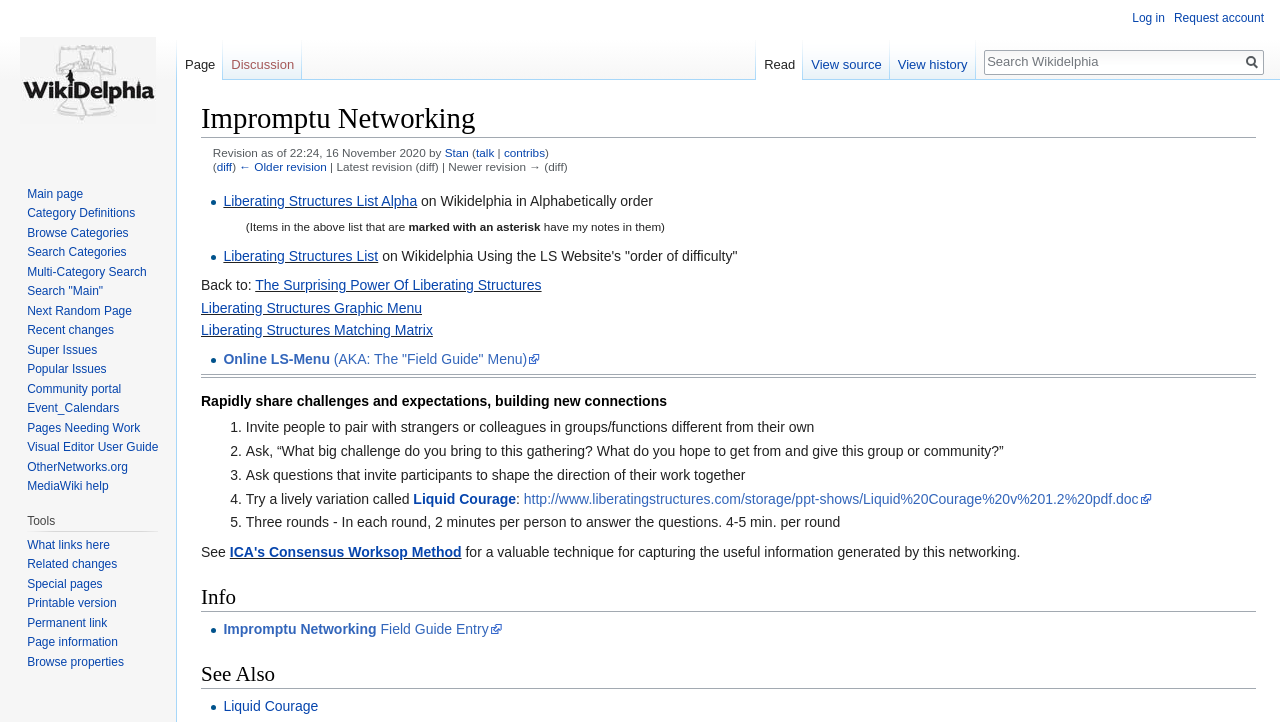Please respond in a single word or phrase: 
What is the name of the technique mentioned in the 'Info' section?

Impromptu Networking Field Guide Entry